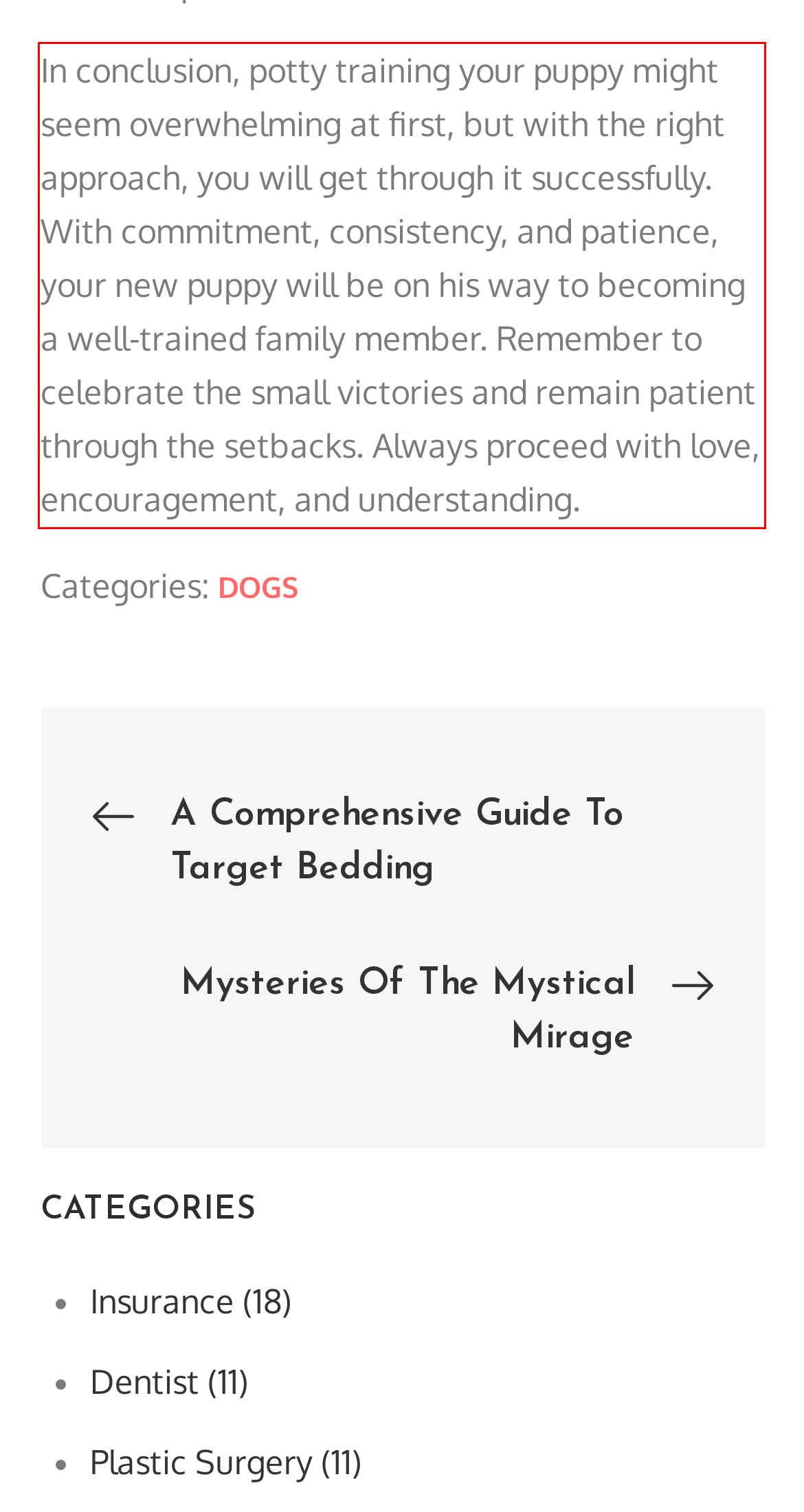Analyze the screenshot of the webpage that features a red bounding box and recognize the text content enclosed within this red bounding box.

In conclusion, potty training your puppy might seem overwhelming at first, but with the right approach, you will get through it successfully. With commitment, consistency, and patience, your new puppy will be on his way to becoming a well-trained family member. Remember to celebrate the small victories and remain patient through the setbacks. Always proceed with love, encouragement, and understanding.